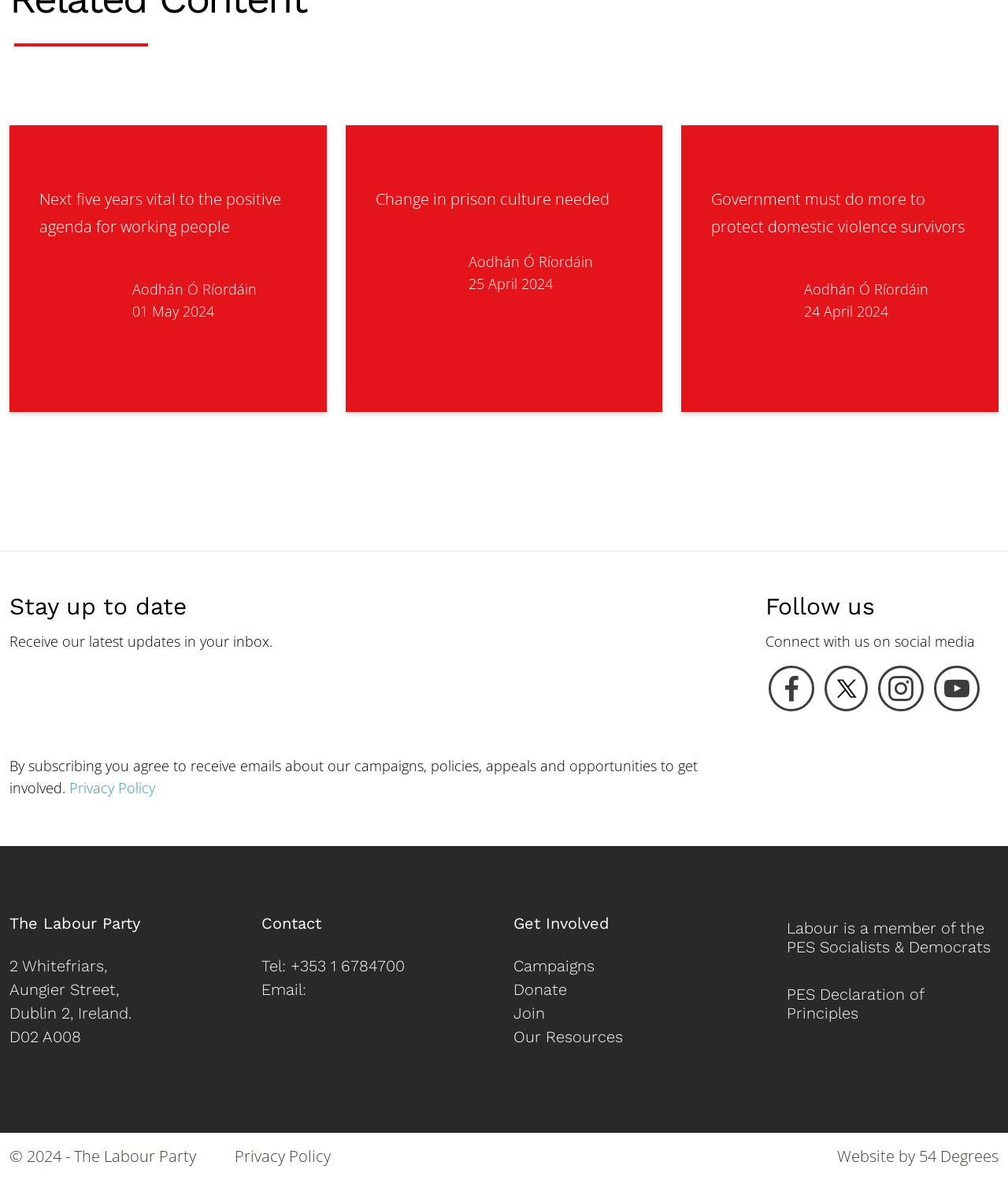Using the description "Change in prison culture needed", predict the bounding box of the relevant HTML element.

[0.372, 0.159, 0.604, 0.177]